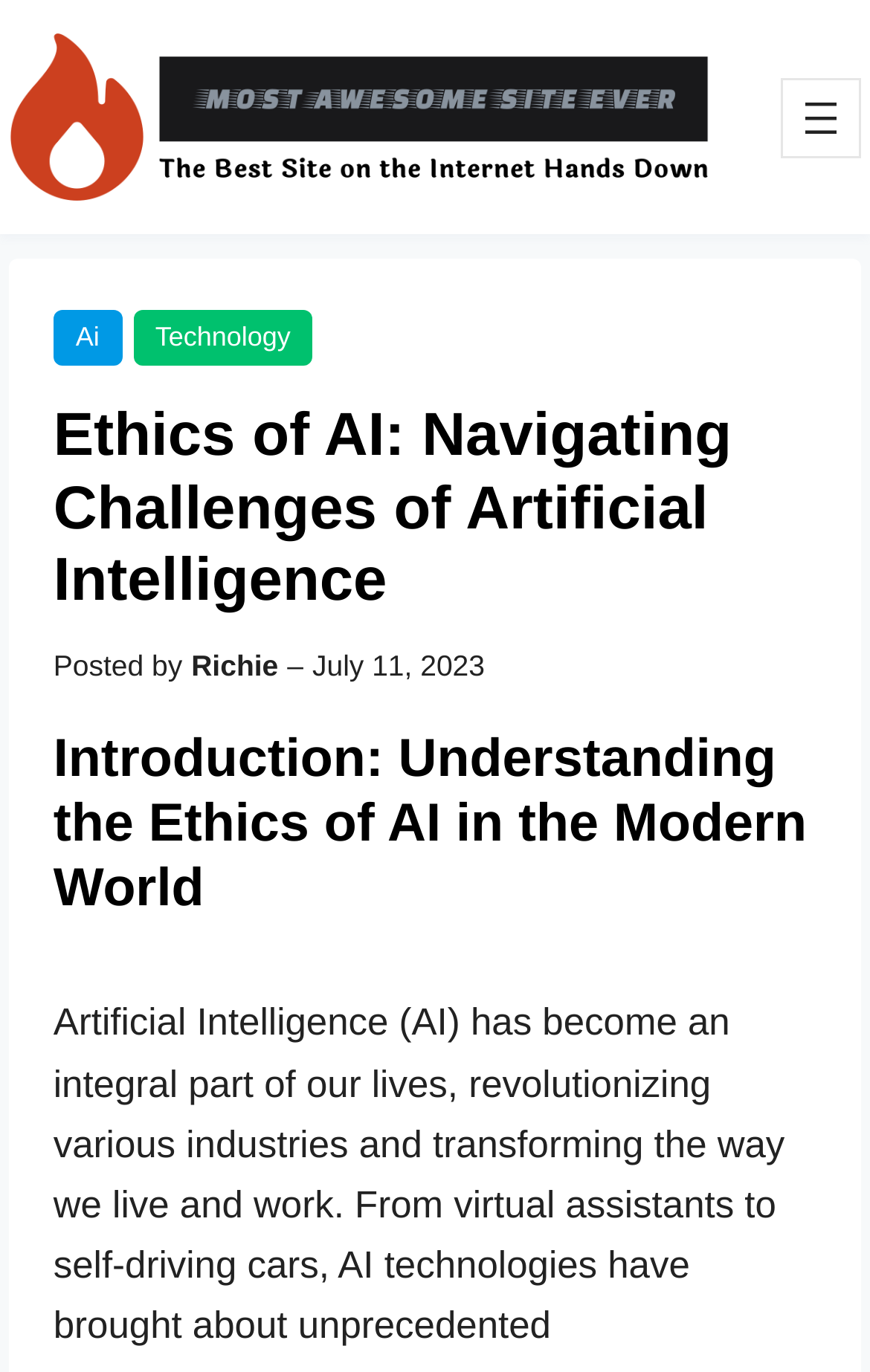Provide a brief response using a word or short phrase to this question:
How many headings are on the webpage?

2